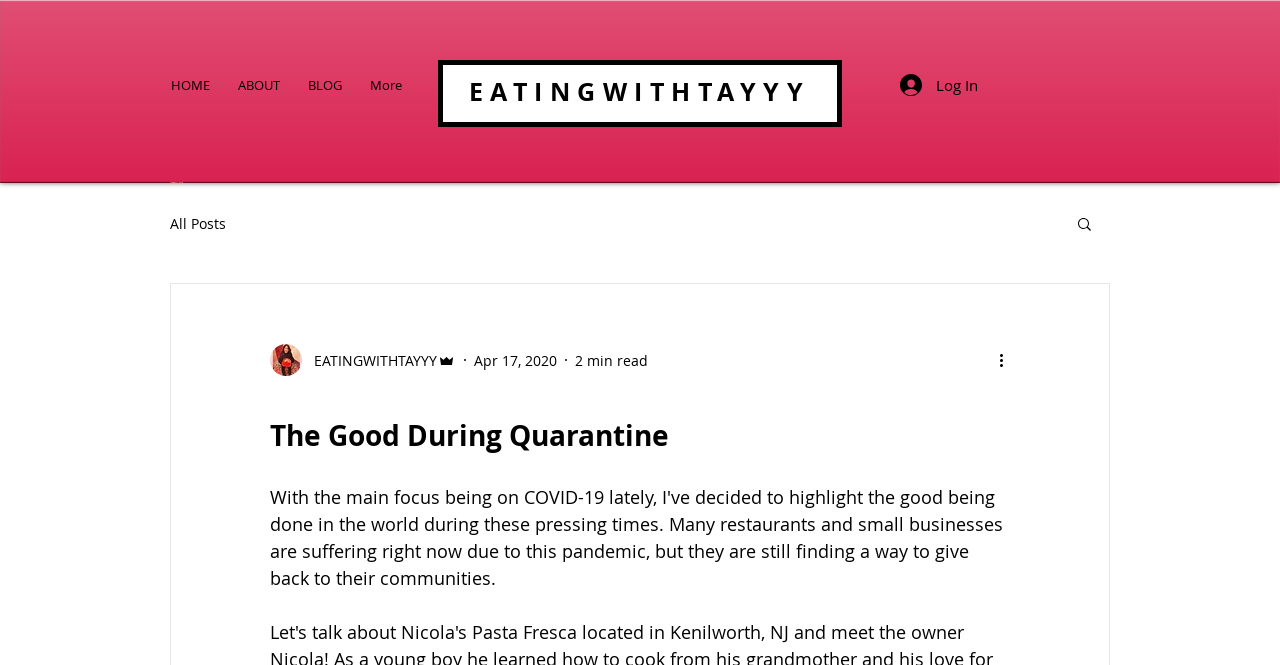Can you determine the bounding box coordinates of the area that needs to be clicked to fulfill the following instruction: "go to home page"?

[0.123, 0.102, 0.175, 0.155]